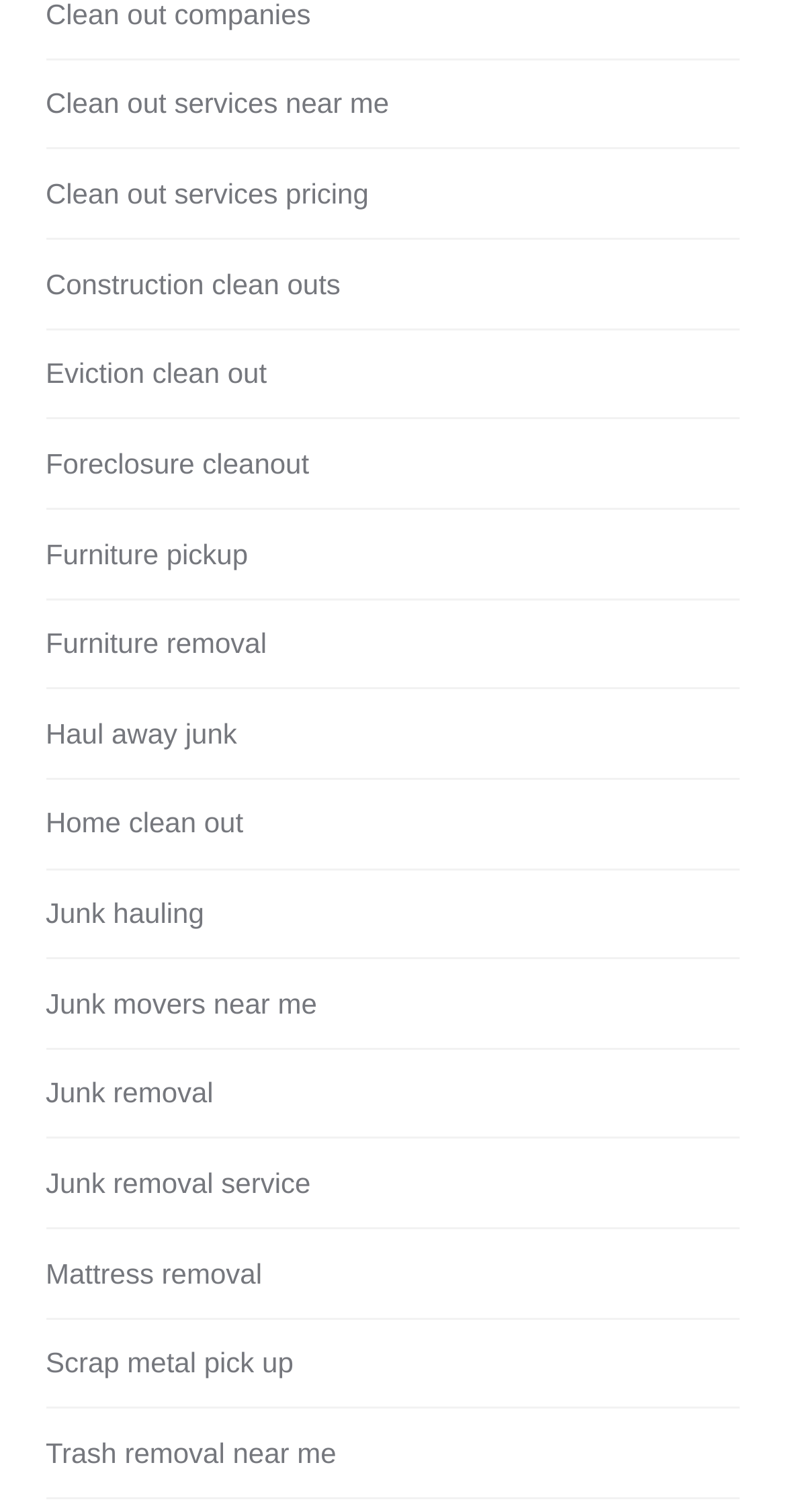Identify the bounding box coordinates of the section to be clicked to complete the task described by the following instruction: "Get a quote for furniture removal". The coordinates should be four float numbers between 0 and 1, formatted as [left, top, right, bottom].

[0.058, 0.411, 0.339, 0.441]